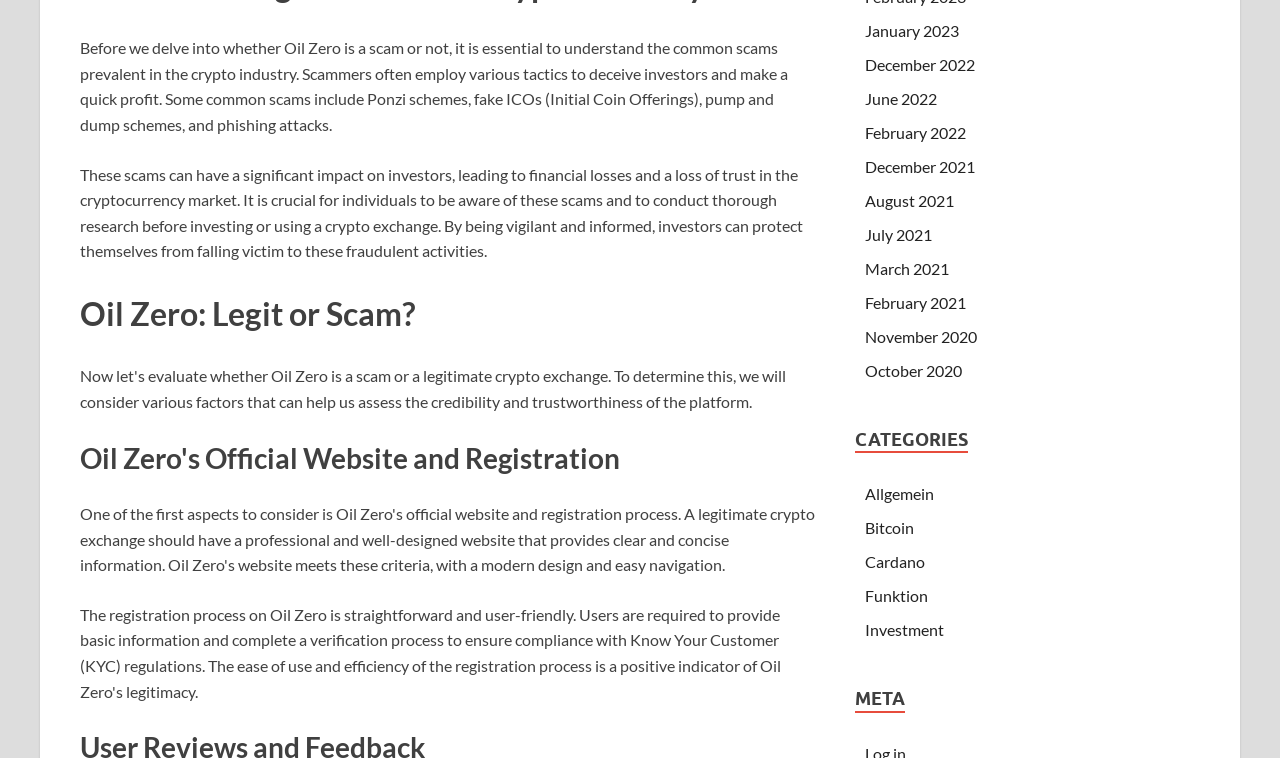Find the UI element described as: "June 2022" and predict its bounding box coordinates. Ensure the coordinates are four float numbers between 0 and 1, [left, top, right, bottom].

[0.676, 0.117, 0.732, 0.142]